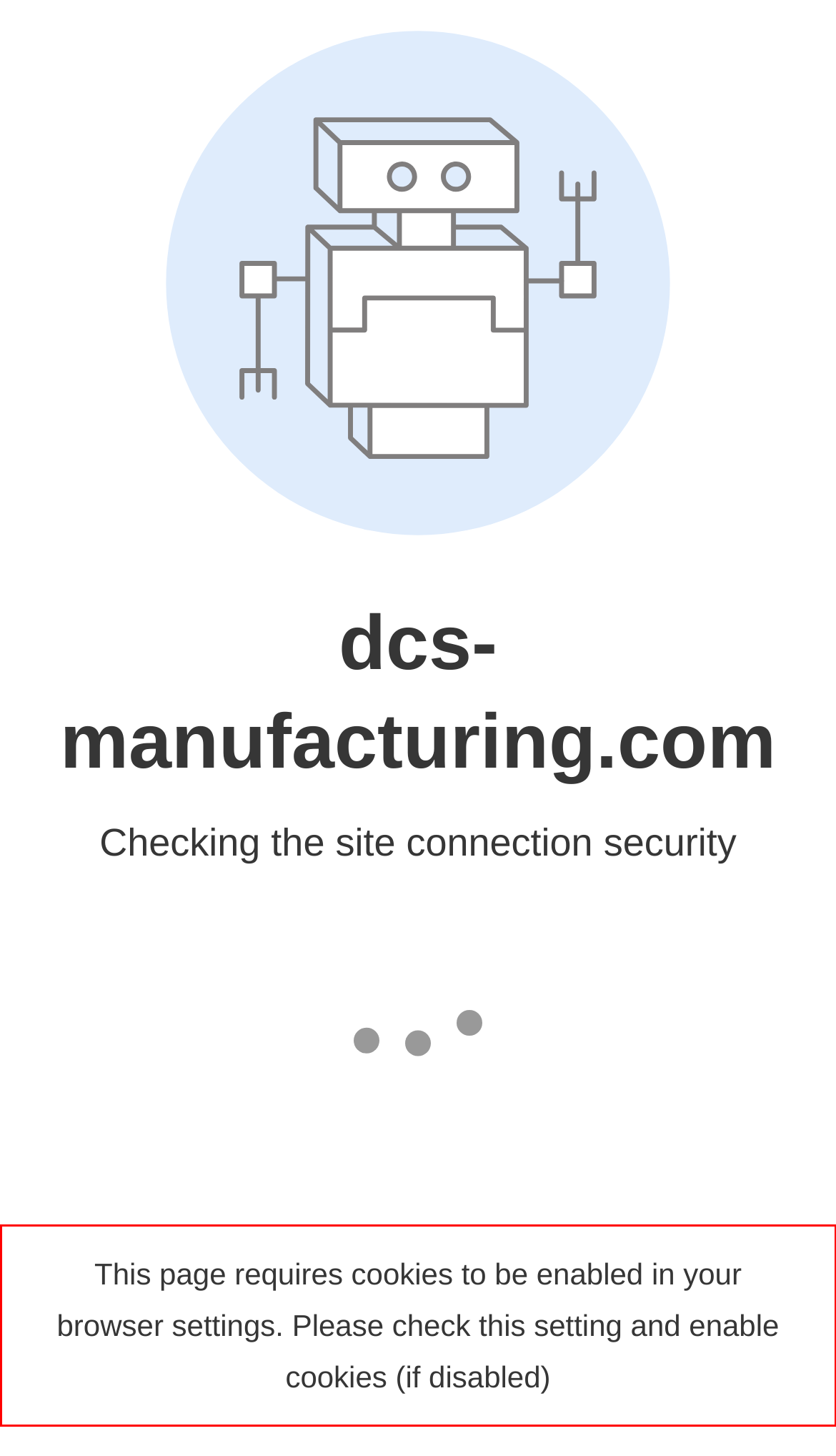You are looking at a screenshot of a webpage with a red rectangle bounding box. Use OCR to identify and extract the text content found inside this red bounding box.

This page requires cookies to be enabled in your browser settings. Please check this setting and enable cookies (if disabled)